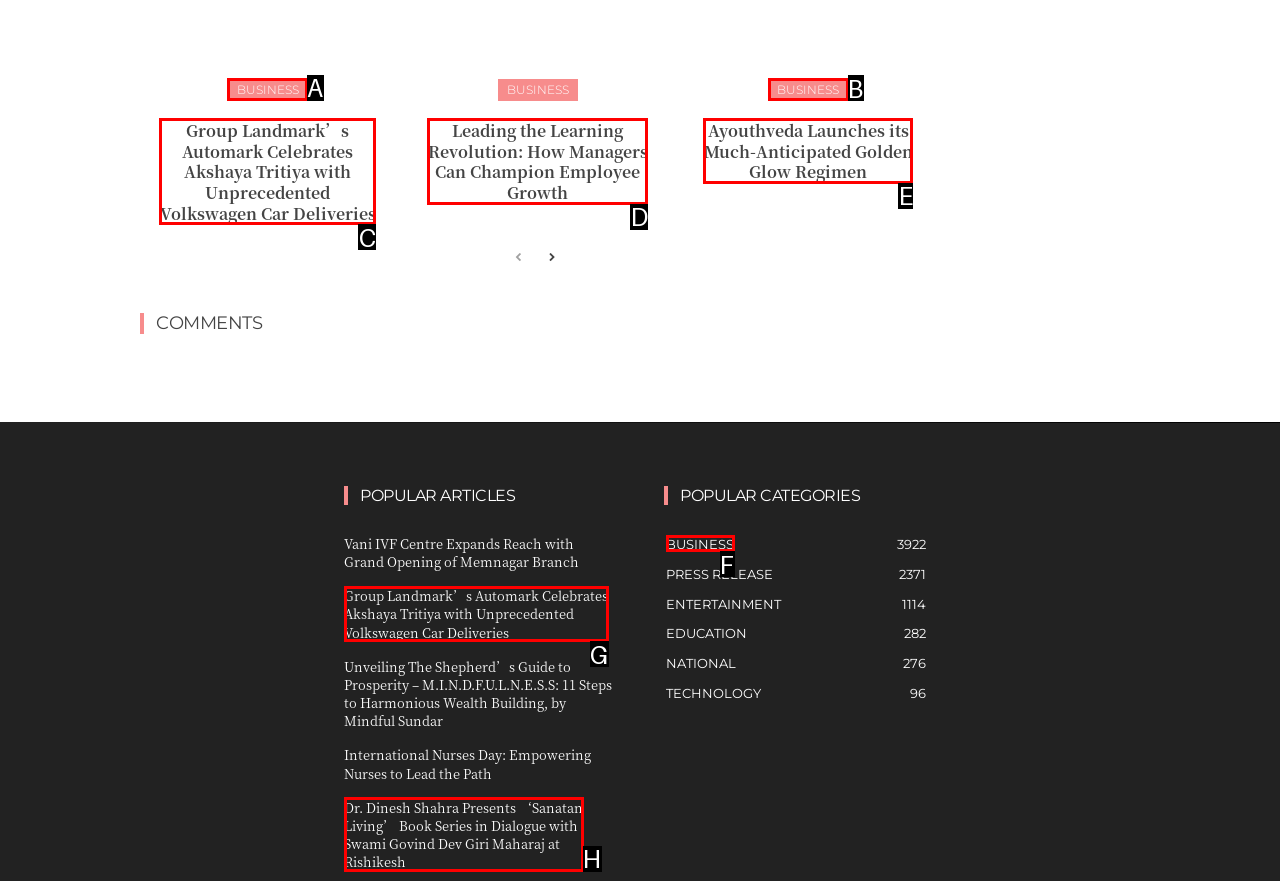Tell me the letter of the correct UI element to click for this instruction: Check the Archives. Answer with the letter only.

None